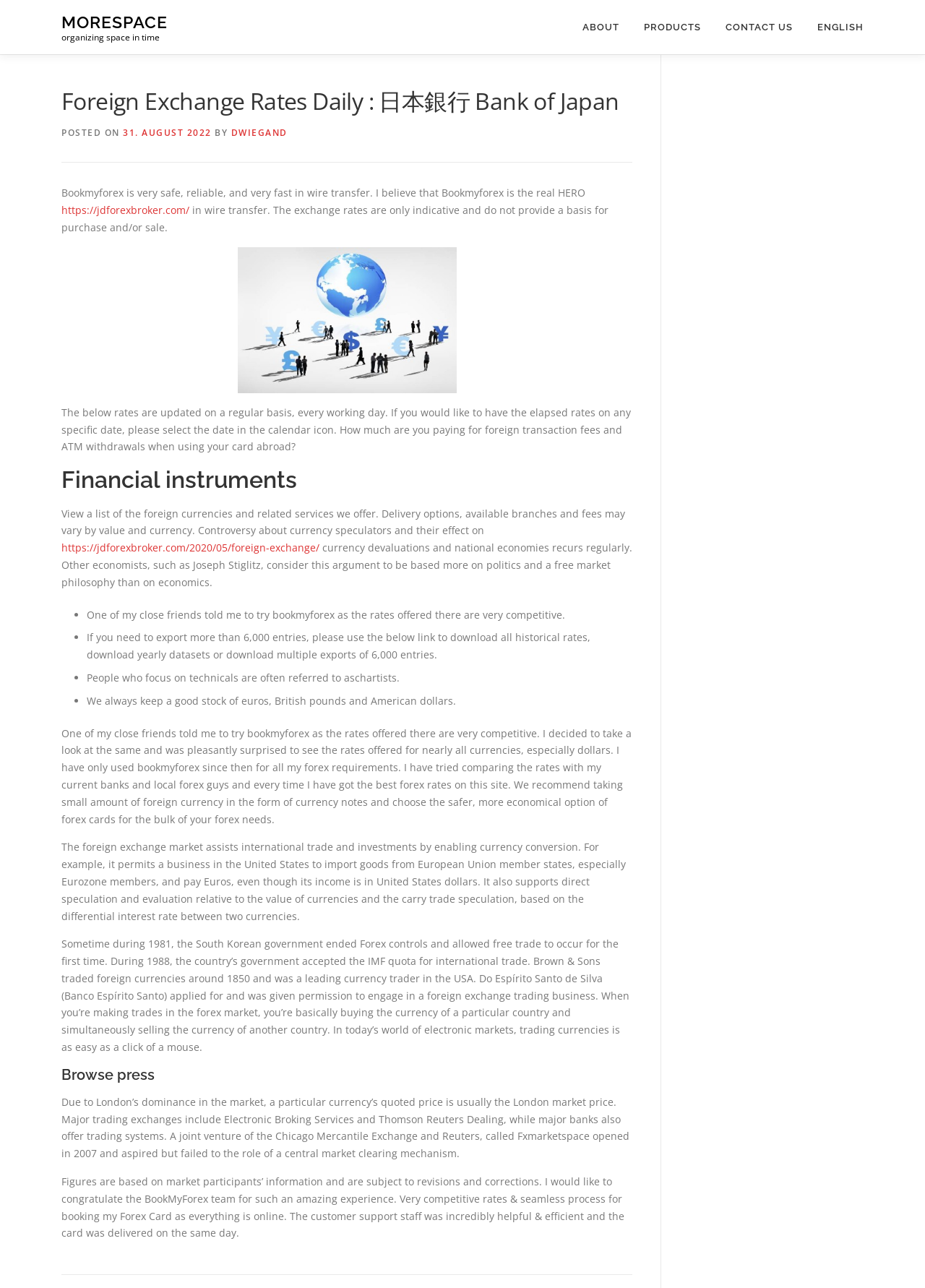What is the purpose of the forex market?
Analyze the screenshot and provide a detailed answer to the question.

The purpose of the forex market is to enable currency conversion, which facilitates international trade and investments. This information can be obtained from the paragraph that explains the role of the forex market in enabling currency conversion.